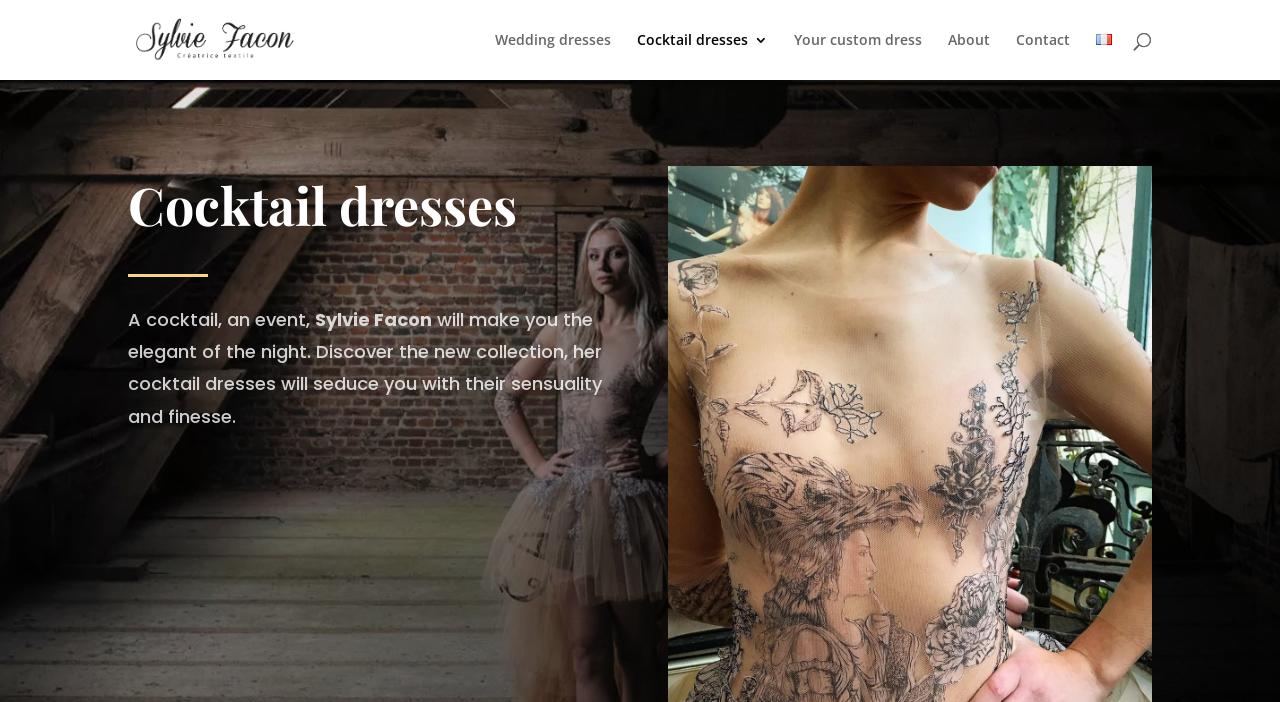What type of dresses does Sylvie Facon design?
Using the visual information from the image, give a one-word or short-phrase answer.

Cocktail dresses